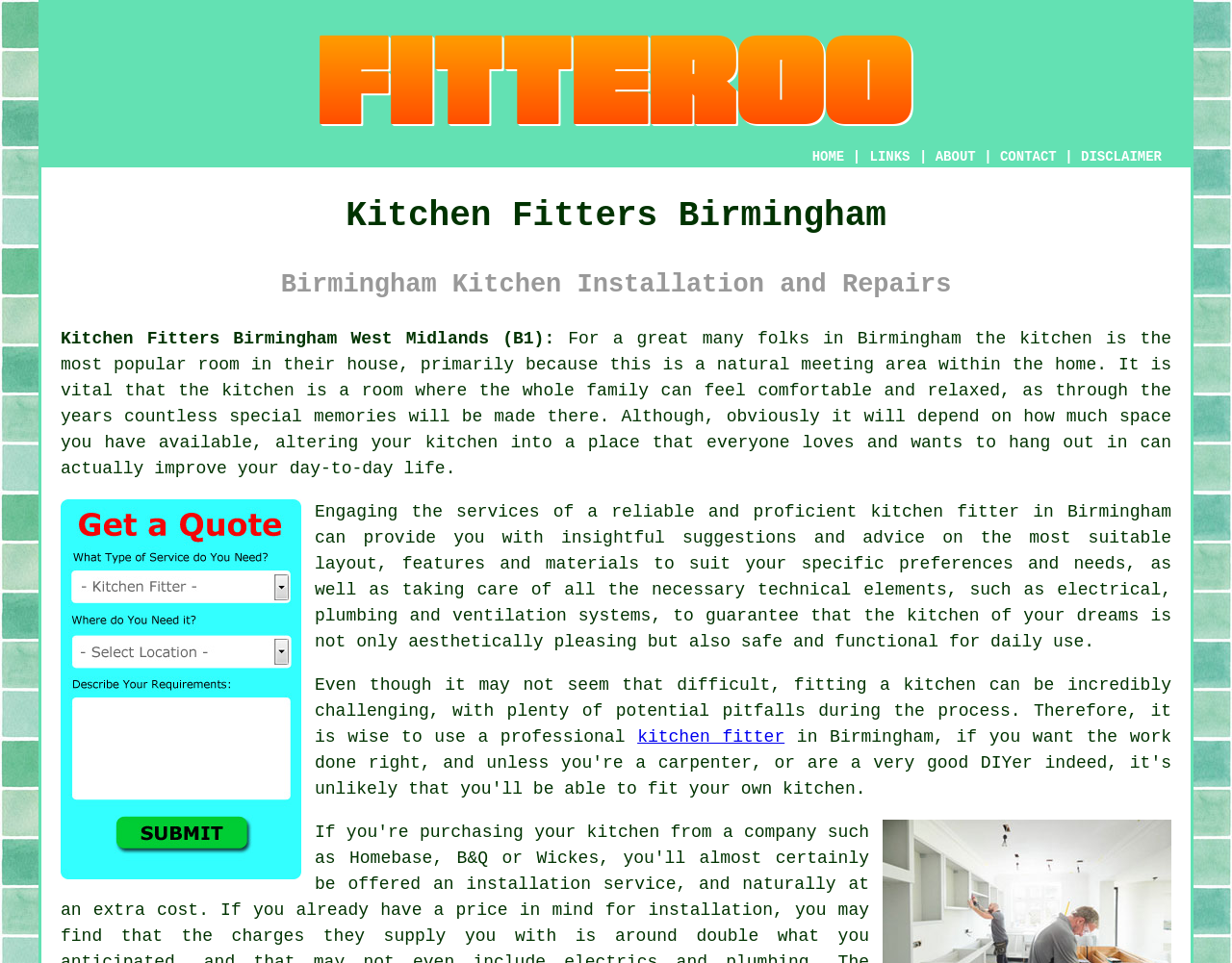Determine the bounding box coordinates for the region that must be clicked to execute the following instruction: "Click CONTACT".

[0.812, 0.155, 0.858, 0.171]